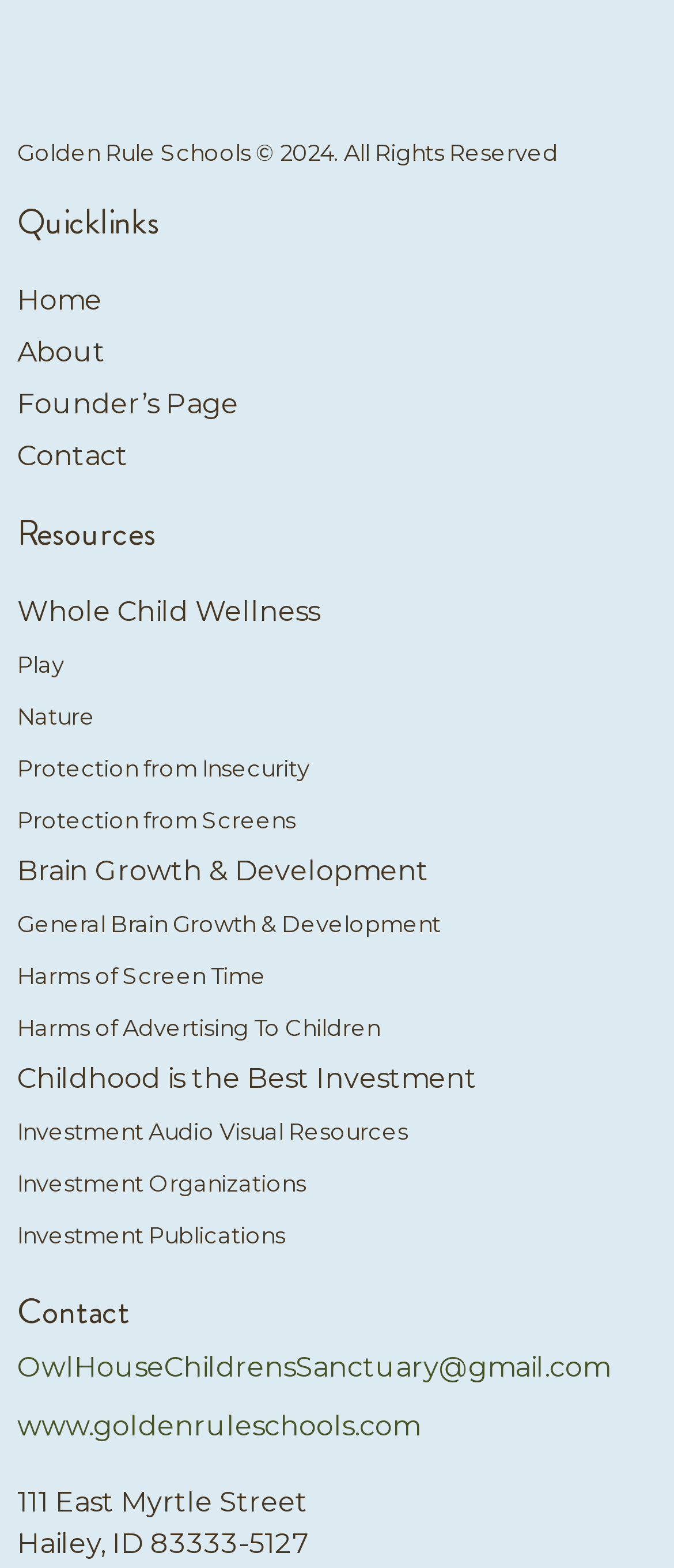How many links are under the 'Resources' heading?
Using the screenshot, give a one-word or short phrase answer.

12